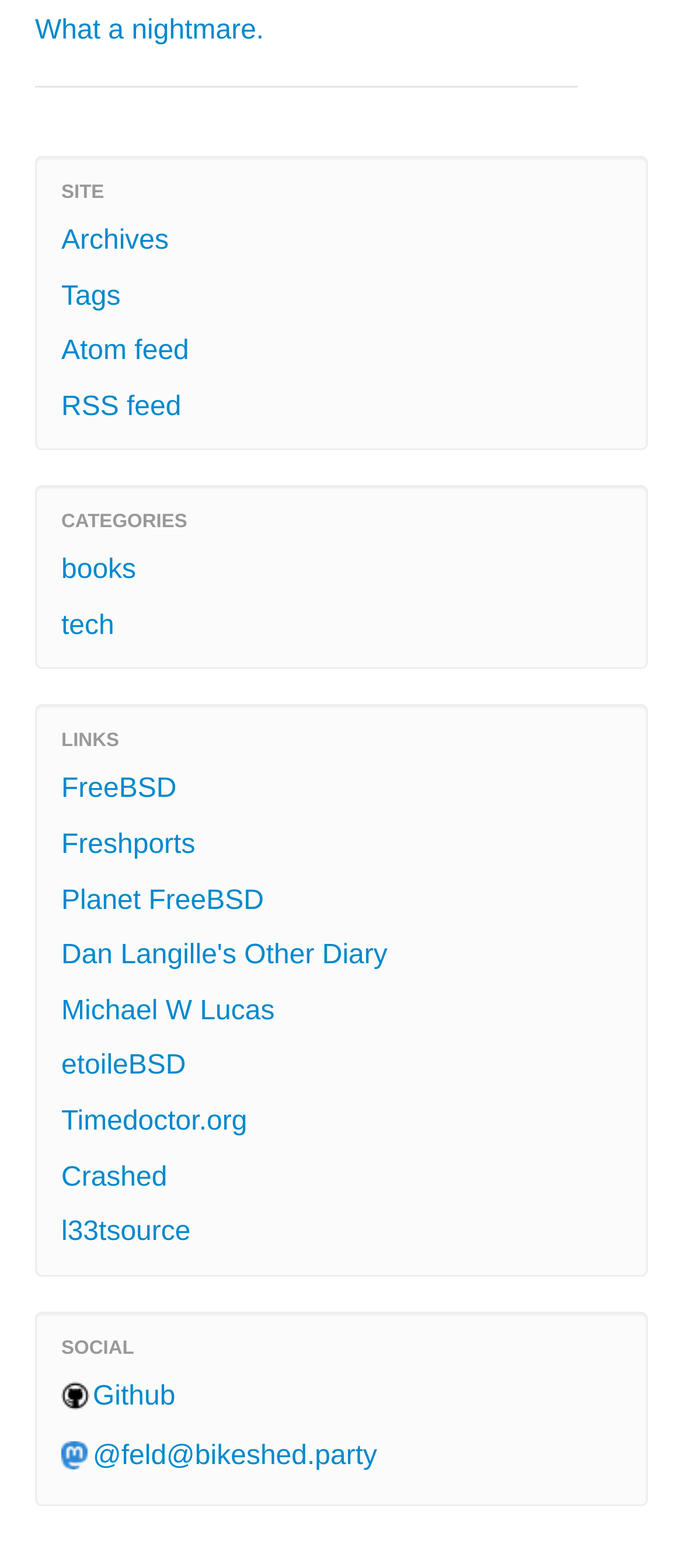Carefully observe the image and respond to the question with a detailed answer:
How many feeds are available?

I examined the webpage and found that there are two feed options available, which are 'Atom feed' and 'RSS feed', both located at the top-right section of the webpage.